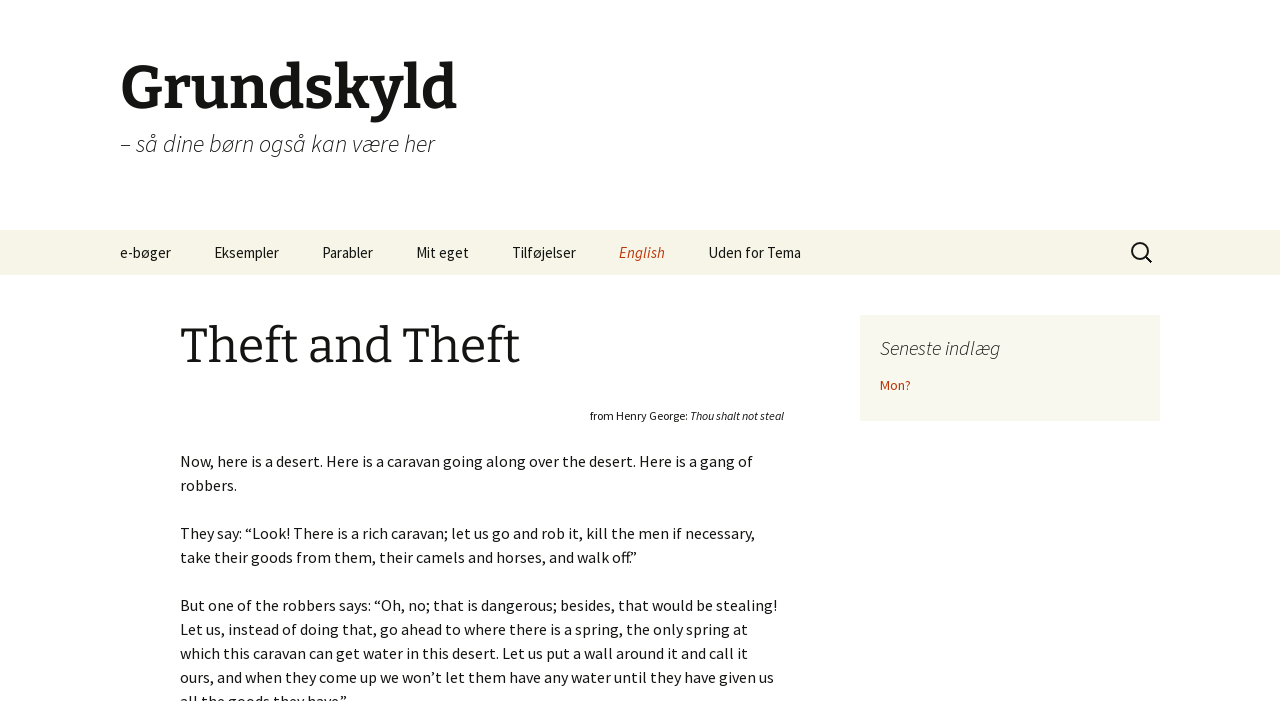Provide a one-word or one-phrase answer to the question:
What is the text of the search box?

Søg efter: